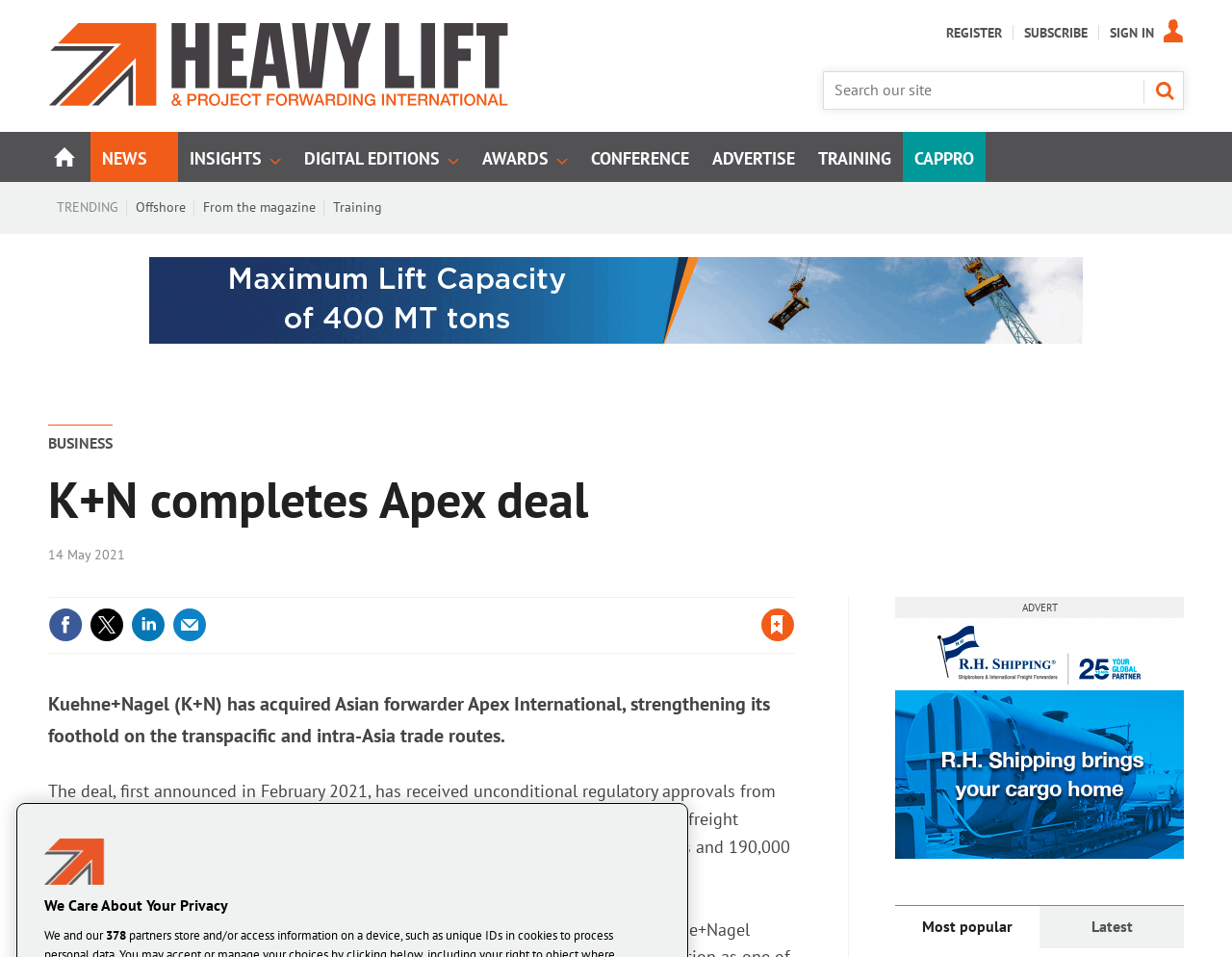What is the name of the website?
Please answer the question with a detailed response using the information from the screenshot.

I determined the name of the website by looking at the root element 'K+N completes Apex deal | News | Heavy Lift & Project Forwarding International' which suggests that the website is related to Heavy Lift & Project Forwarding International.